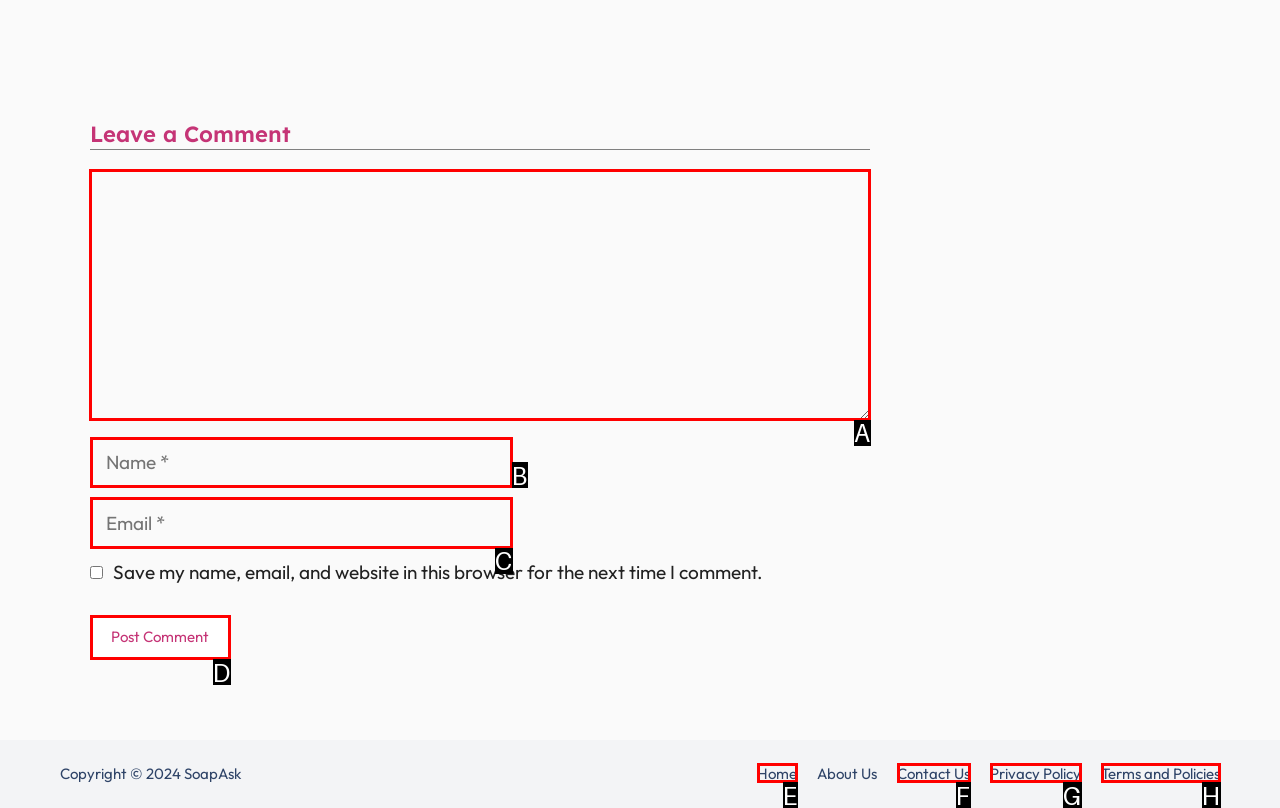Select the correct HTML element to complete the following task: Enter a comment
Provide the letter of the choice directly from the given options.

A